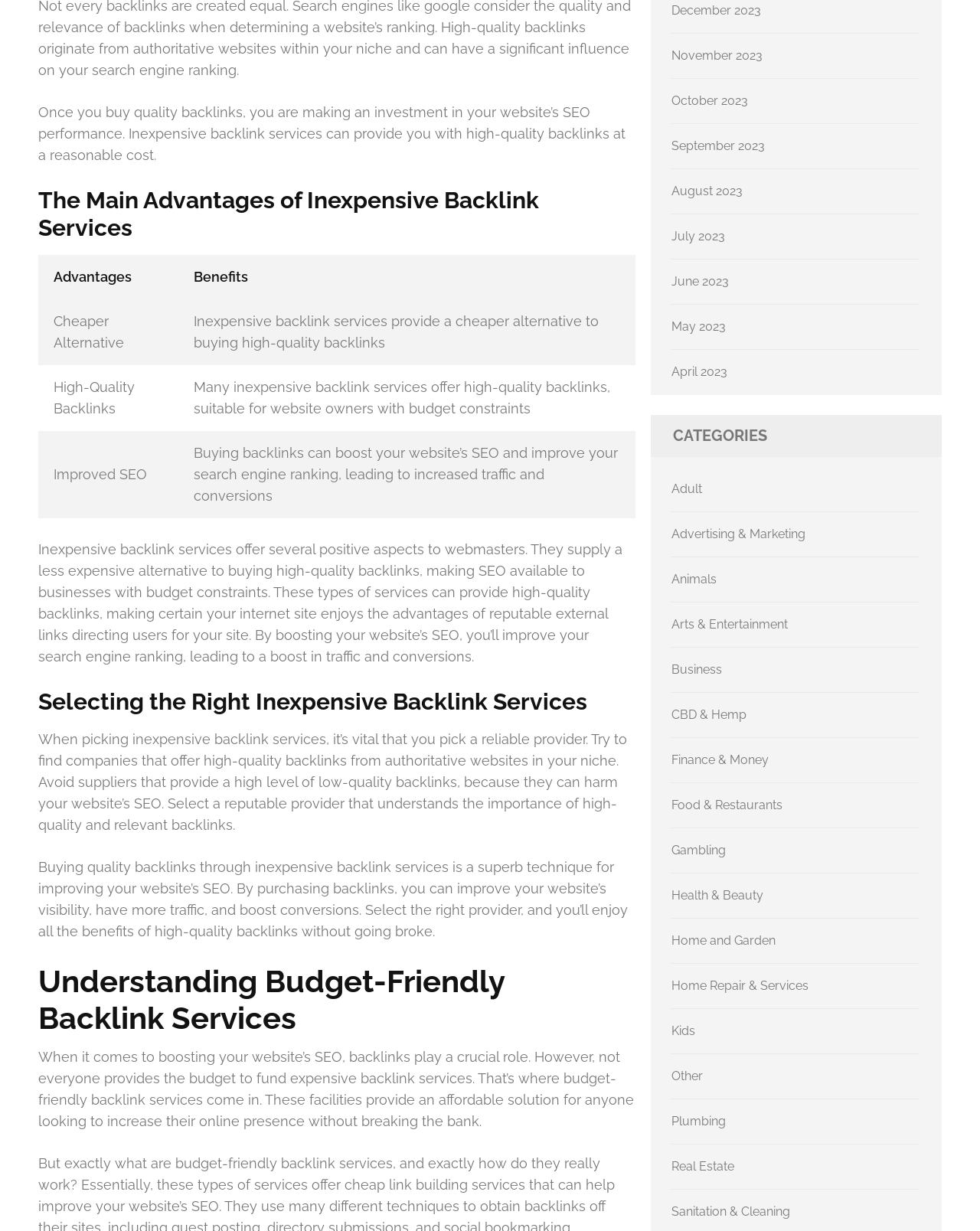Locate the bounding box coordinates of the clickable region to complete the following instruction: "Read 'Understanding Budget-Friendly Backlink Services'."

[0.039, 0.782, 0.648, 0.842]